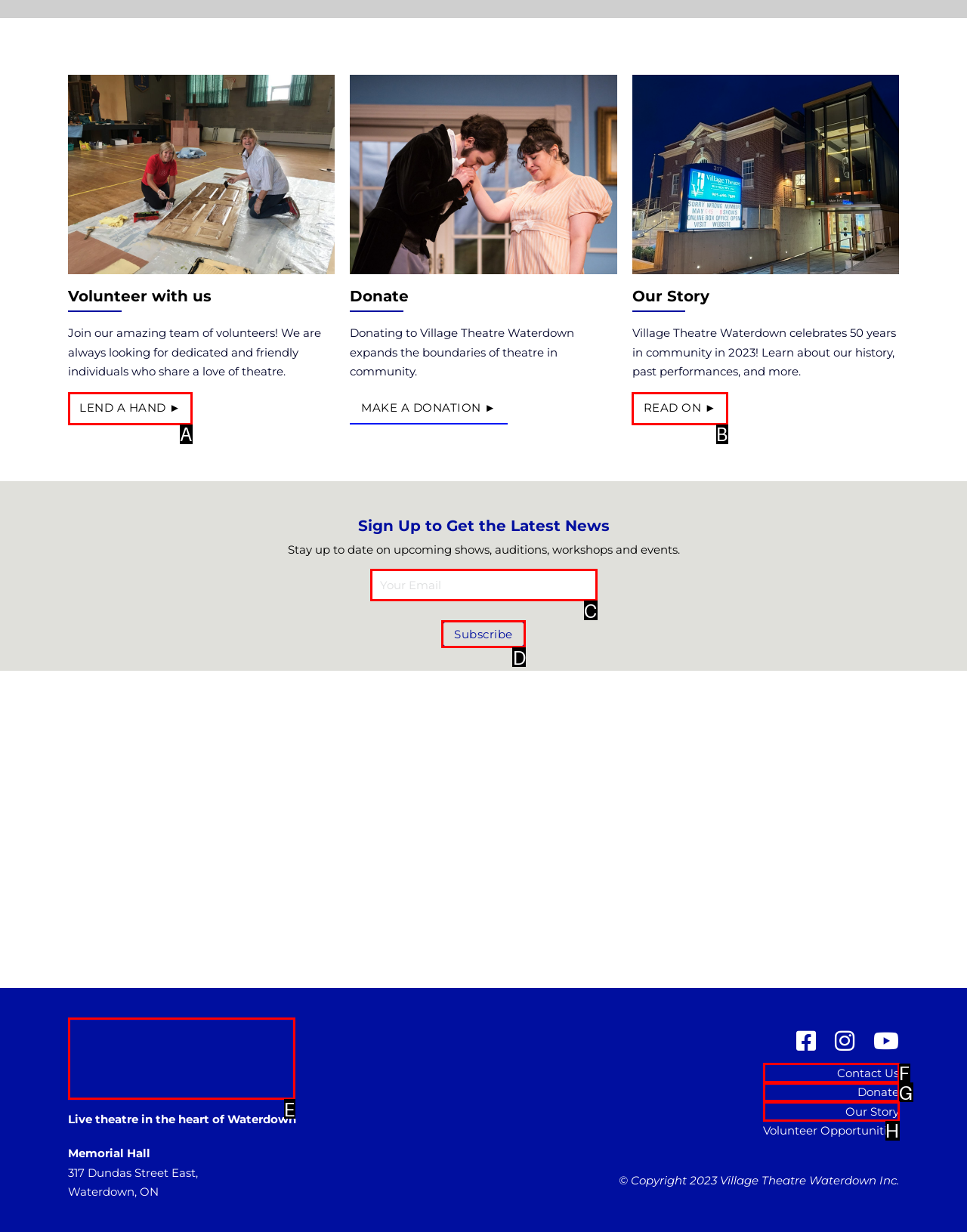Determine which option fits the element description: Careers / Work
Answer with the option’s letter directly.

None